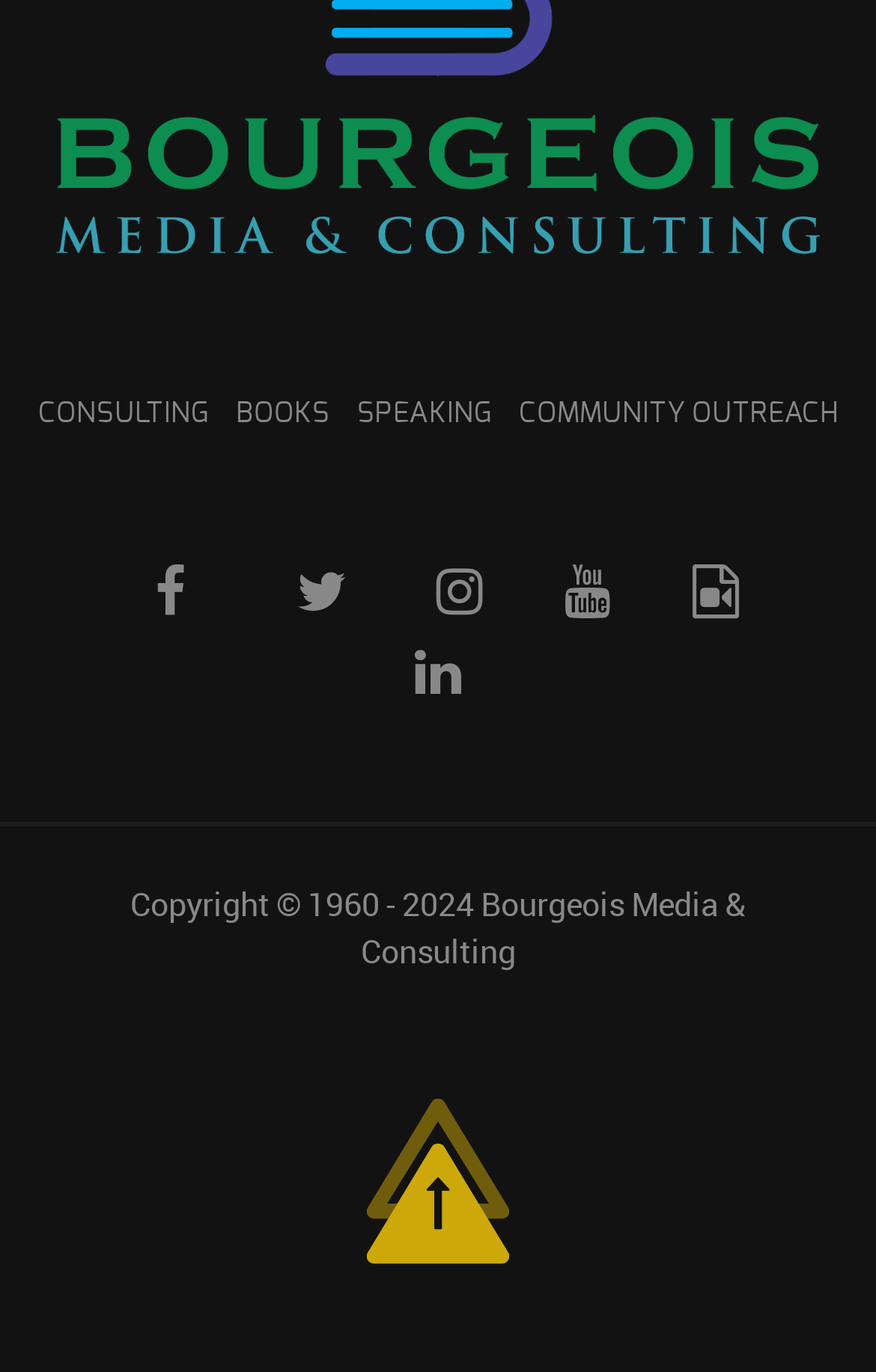Find the bounding box coordinates for the area you need to click to carry out the instruction: "Visit Facebook page". The coordinates should be four float numbers between 0 and 1, indicated as [left, top, right, bottom].

[0.156, 0.4, 0.235, 0.459]